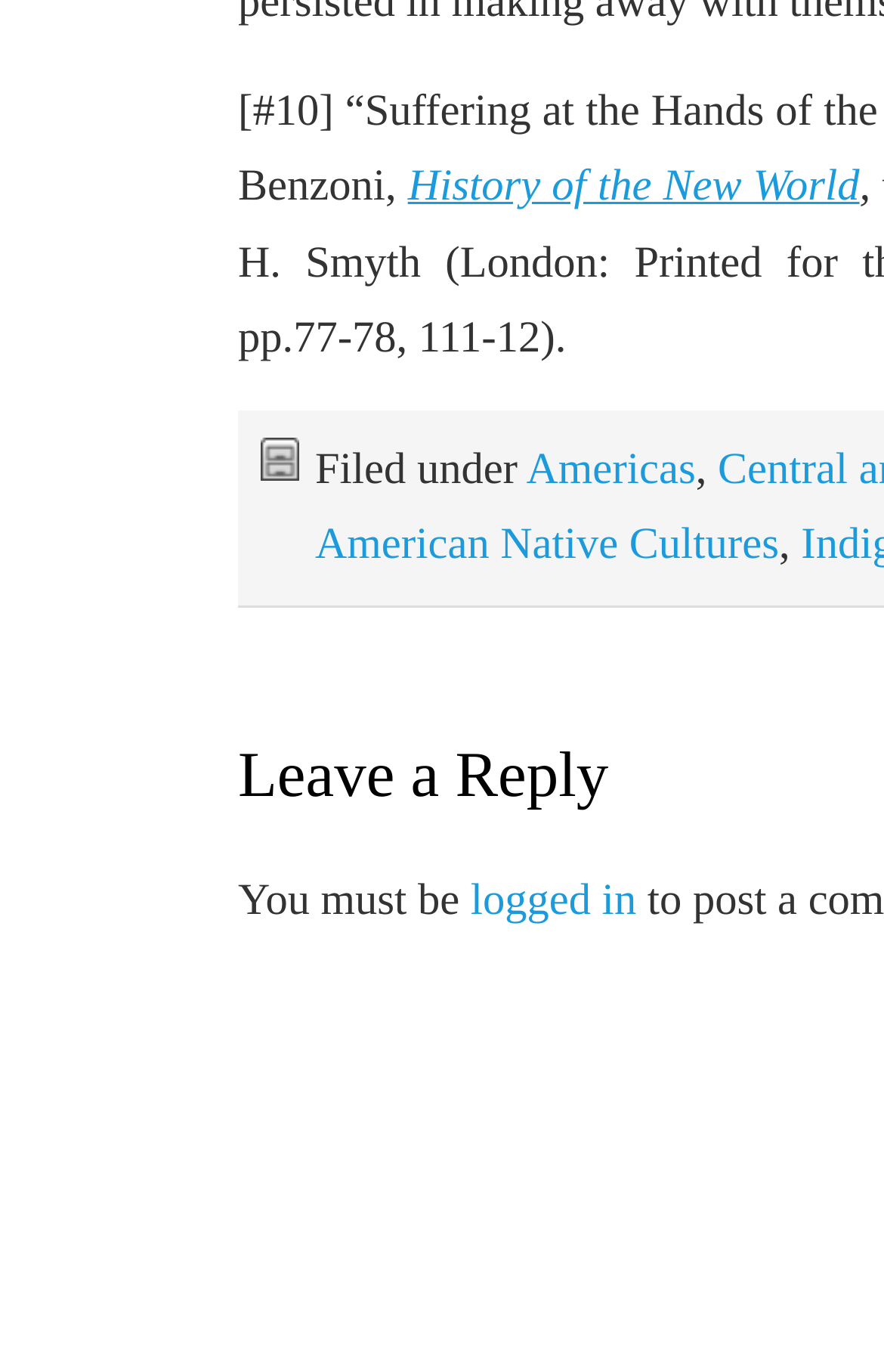Given the element description "logged in" in the screenshot, predict the bounding box coordinates of that UI element.

[0.532, 0.639, 0.72, 0.674]